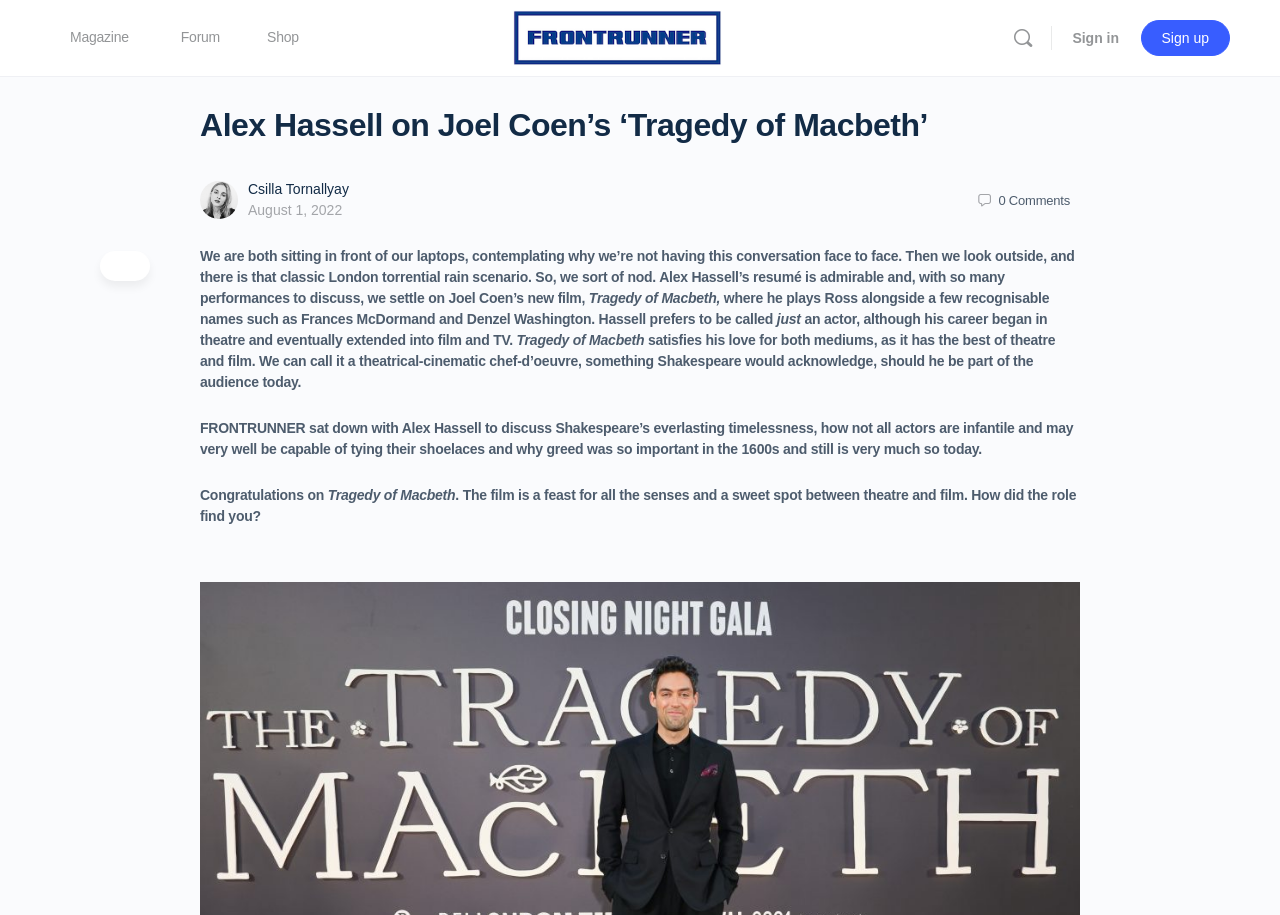Determine the bounding box coordinates for the region that must be clicked to execute the following instruction: "Sign in to the website".

[0.828, 0.016, 0.884, 0.067]